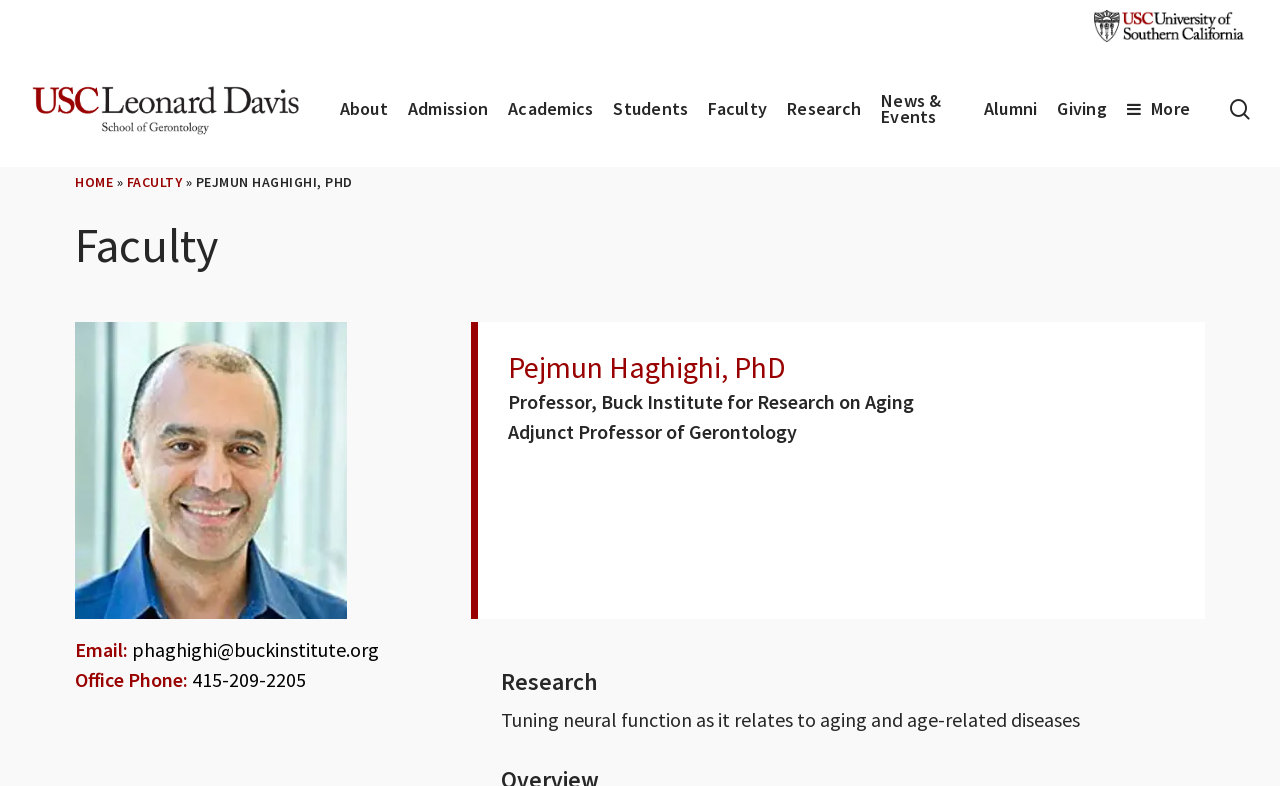Determine the bounding box coordinates of the clickable element to achieve the following action: 'Click Search button'. Provide the coordinates as four float values between 0 and 1, formatted as [left, top, right, bottom].

None